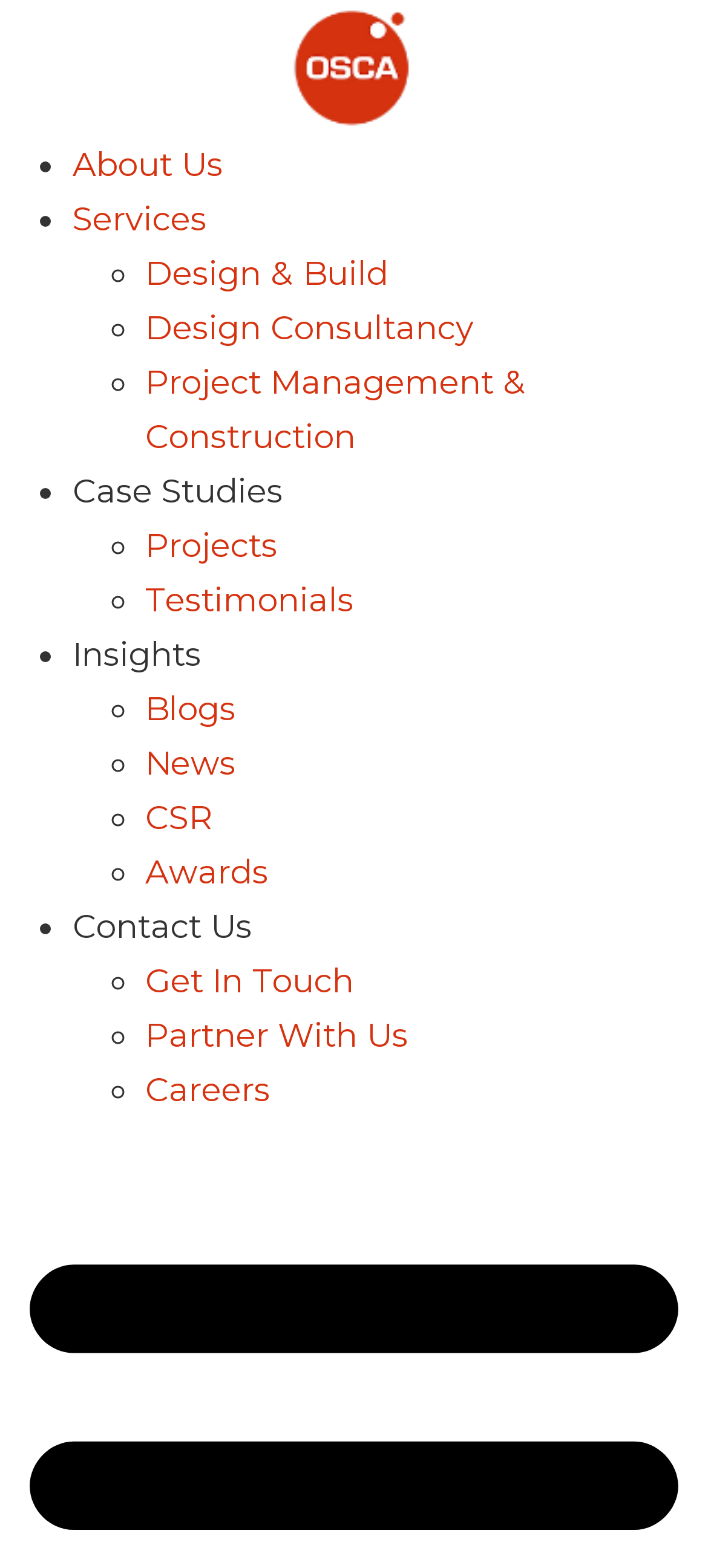What is the last item in the main navigation menu?
Answer with a single word or phrase, using the screenshot for reference.

Careers